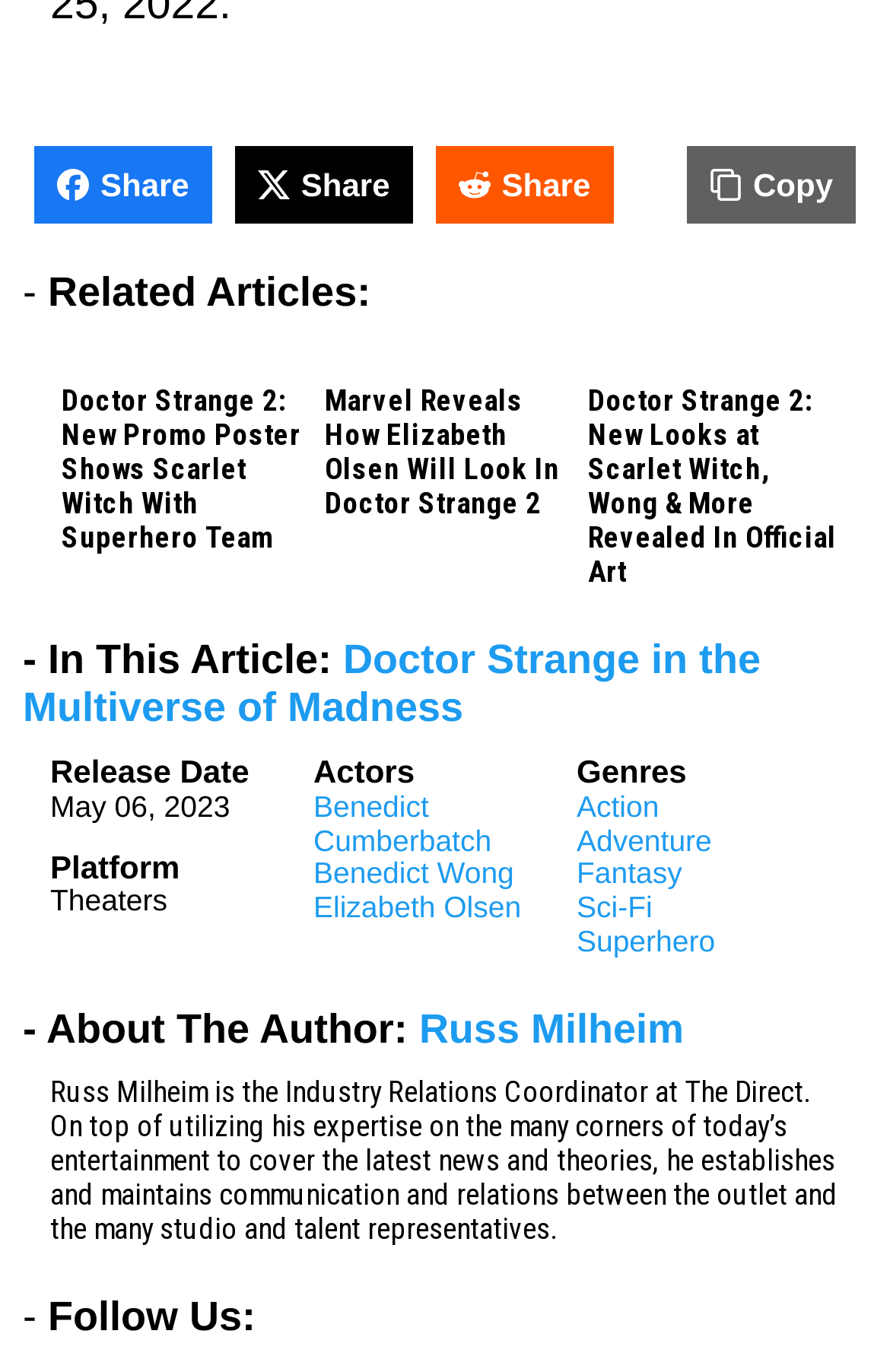Provide a one-word or one-phrase answer to the question:
What is the title of the first related article?

Doctor Strange 2